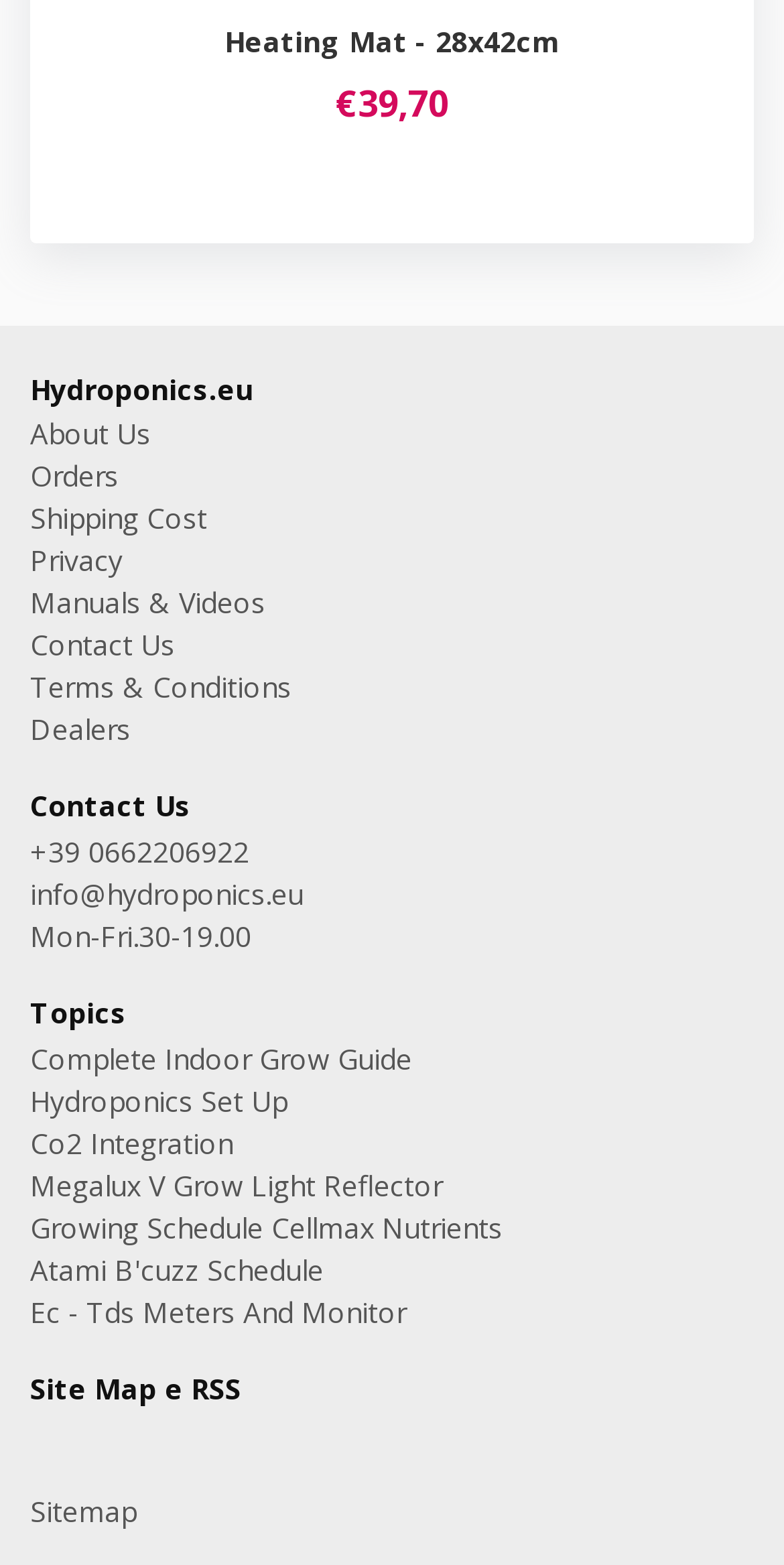Could you please study the image and provide a detailed answer to the question:
What is the email address to contact?

The email address to contact can be found under the 'Contact Us' heading, where it is written 'info@hydroponics.eu'.